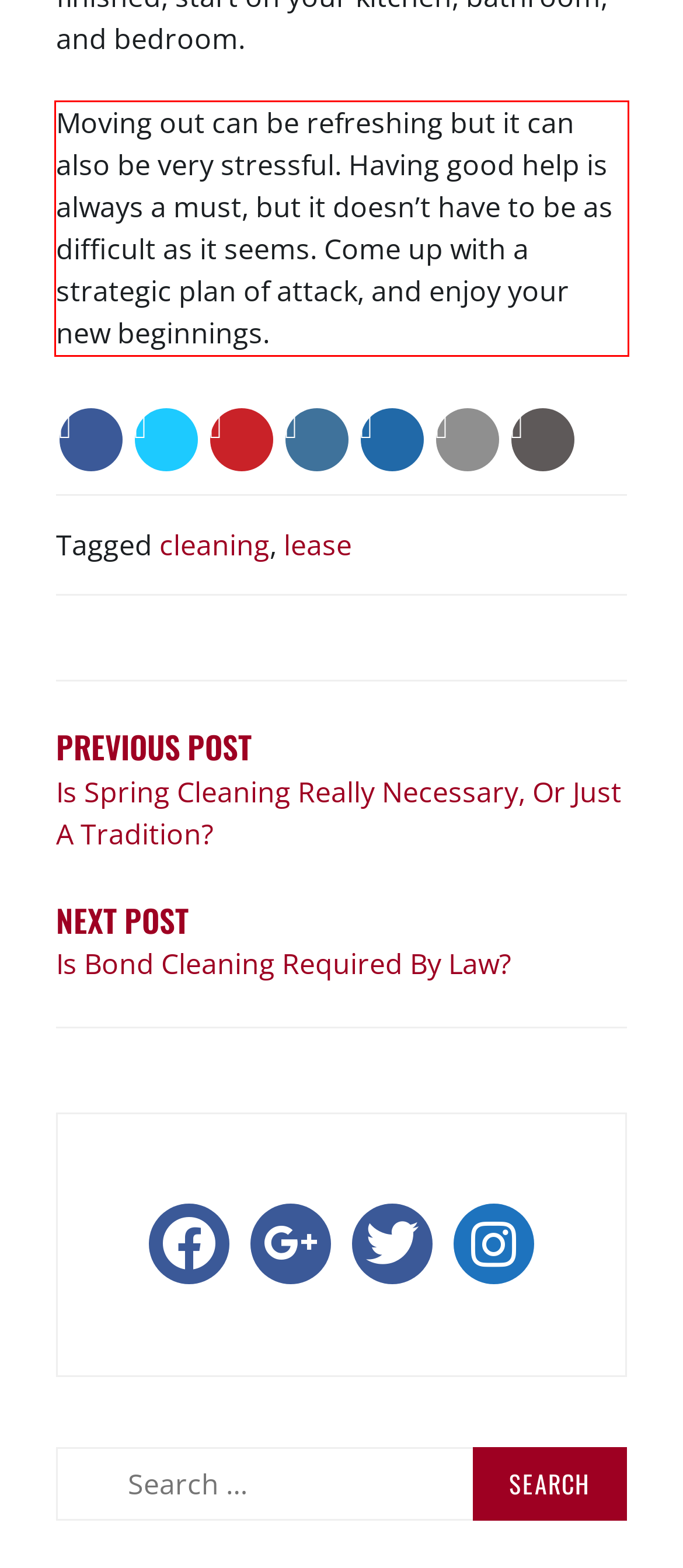Please extract the text content from the UI element enclosed by the red rectangle in the screenshot.

Moving out can be refreshing but it can also be very stressful. Having good help is always a must, but it doesn’t have to be as difficult as it seems. Come up with a strategic plan of attack, and enjoy your new beginnings.